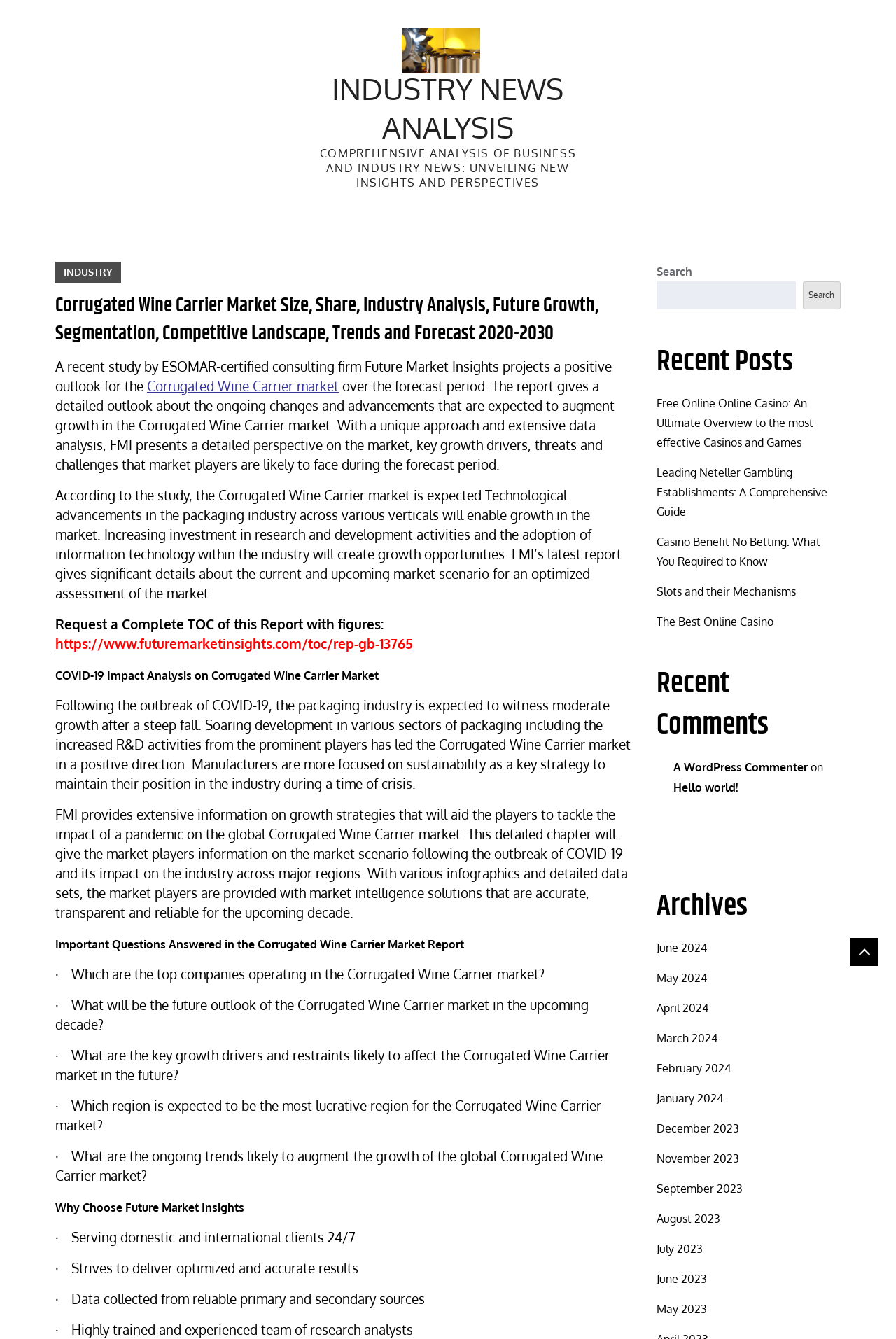Identify the bounding box coordinates of the section that should be clicked to achieve the task described: "Go to the Europe Industrial Lubricants Market page".

[0.449, 0.032, 0.536, 0.042]